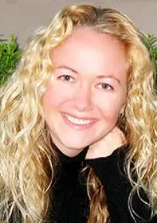What is the woman resting her chin on?
Answer the question with a detailed explanation, including all necessary information.

The caption describes the woman as 'resting her chin on her hand', which clearly indicates that her hand is the object supporting her chin.